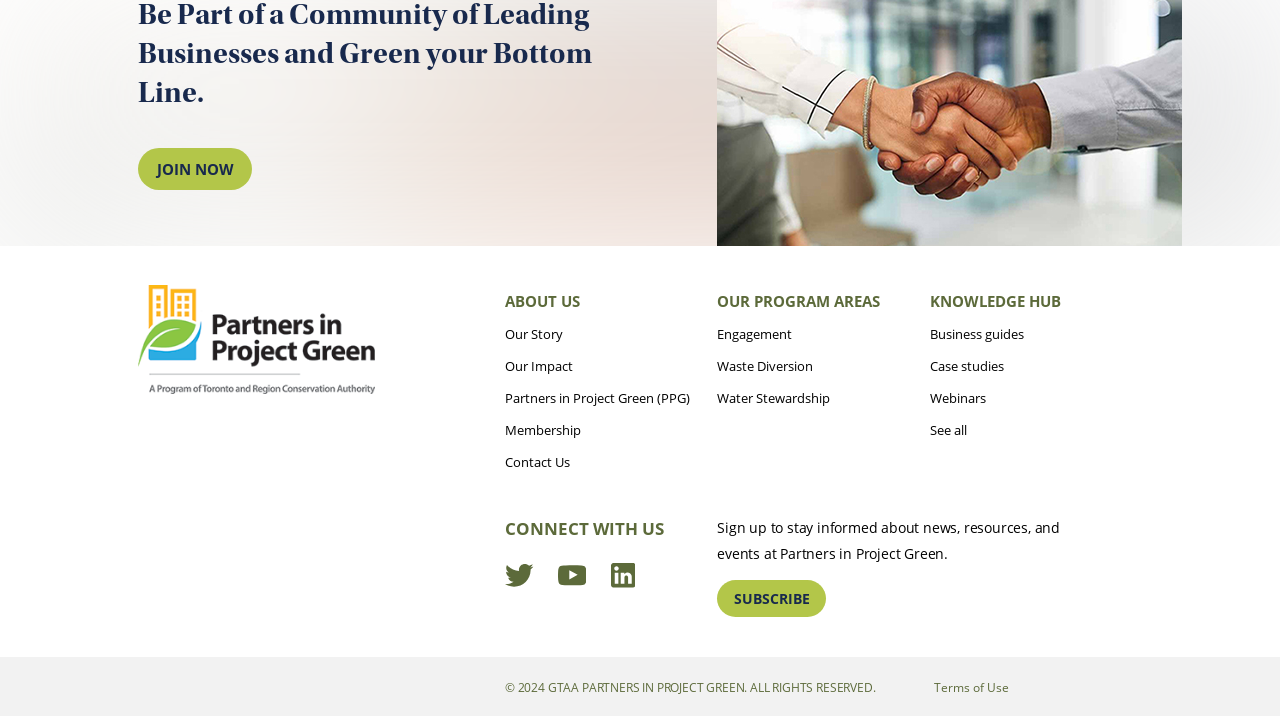Locate the bounding box coordinates of the element that should be clicked to fulfill the instruction: "Read Terms of Use".

[0.729, 0.948, 0.788, 0.971]